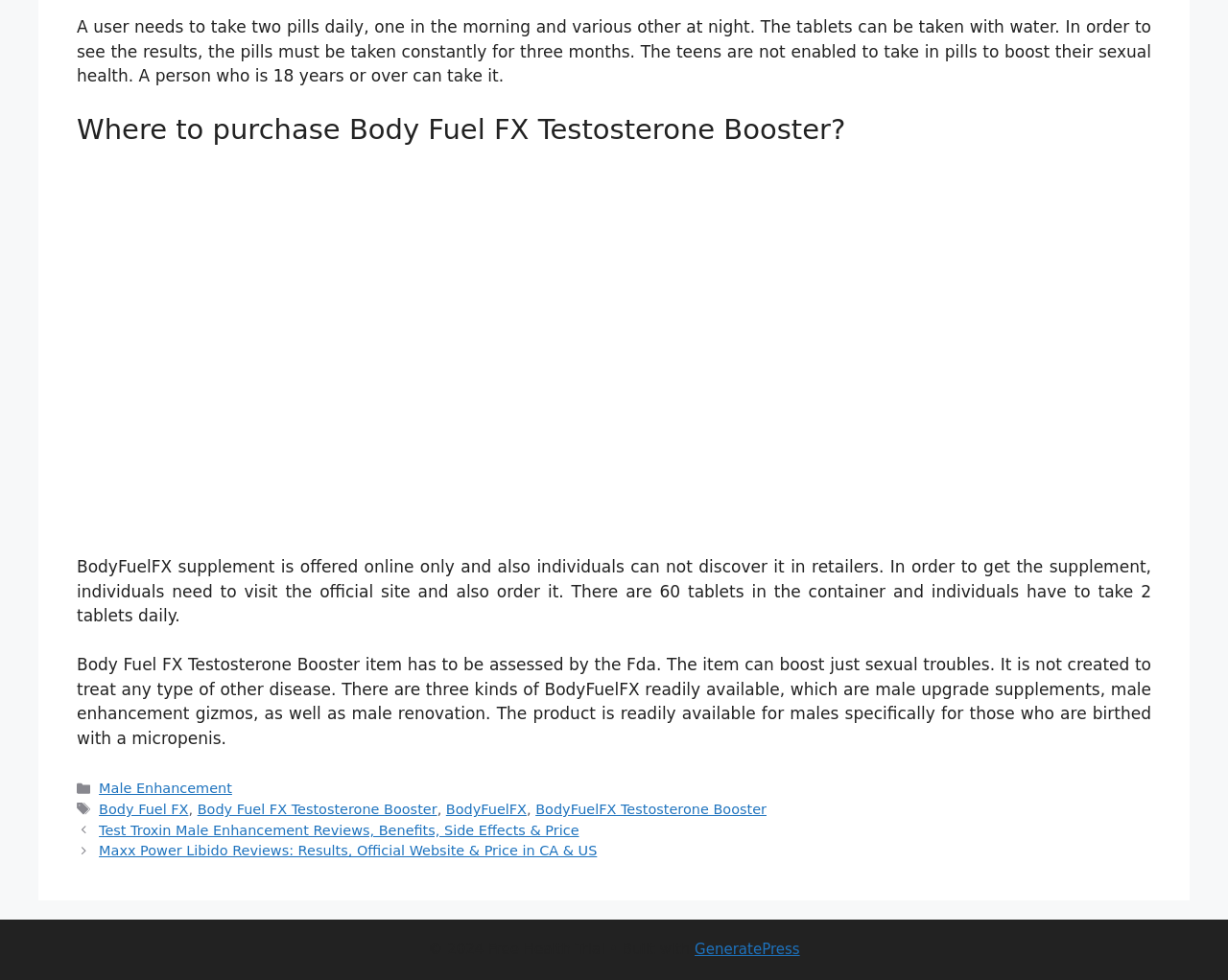Please determine the bounding box coordinates of the area that needs to be clicked to complete this task: 'Click on 'Male Enhancement''. The coordinates must be four float numbers between 0 and 1, formatted as [left, top, right, bottom].

[0.081, 0.797, 0.189, 0.812]